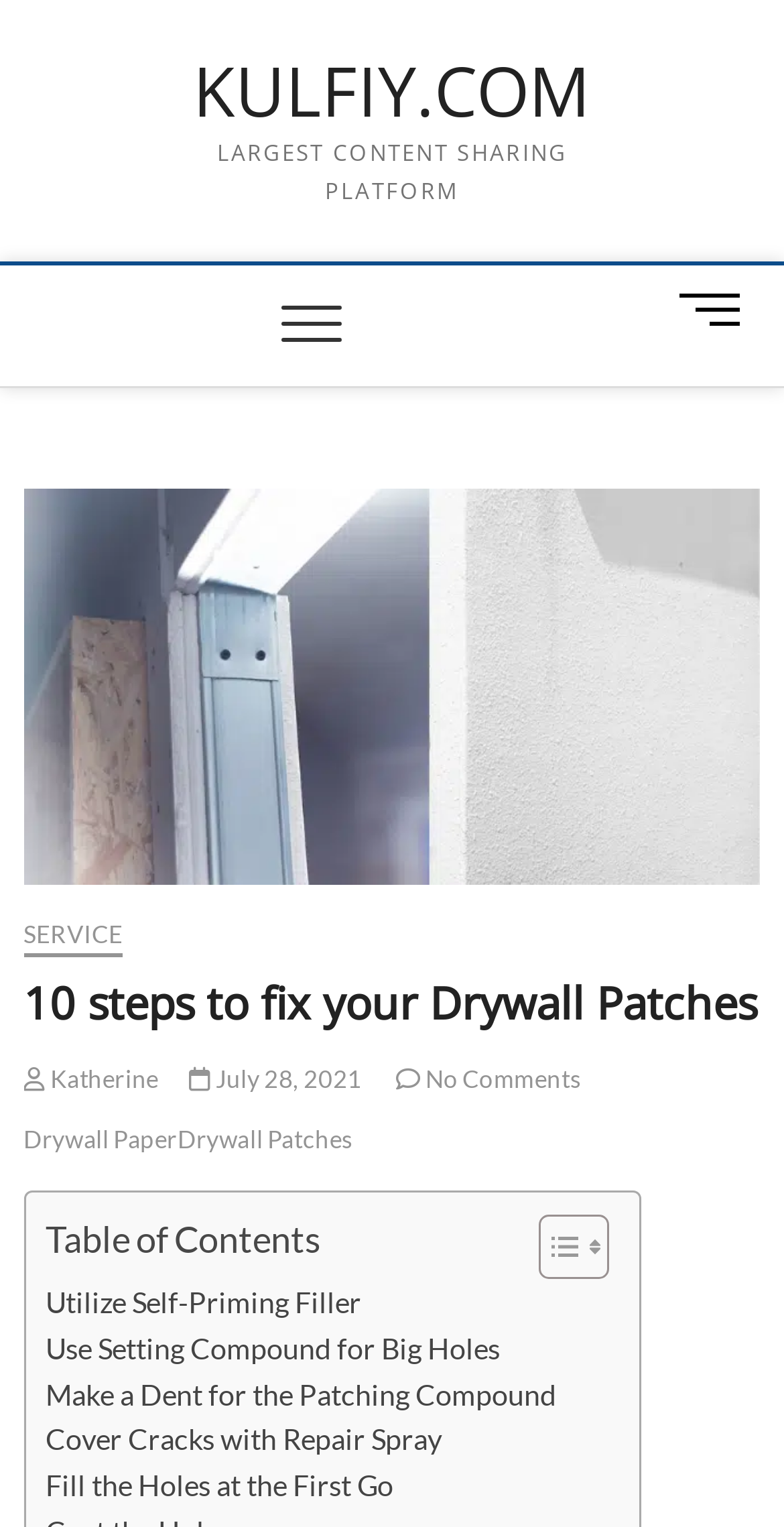What is the date of the article?
Kindly answer the question with as much detail as you can.

The date of the article can be found in the link element that says ' July 28, 2021', which is located below the article title.